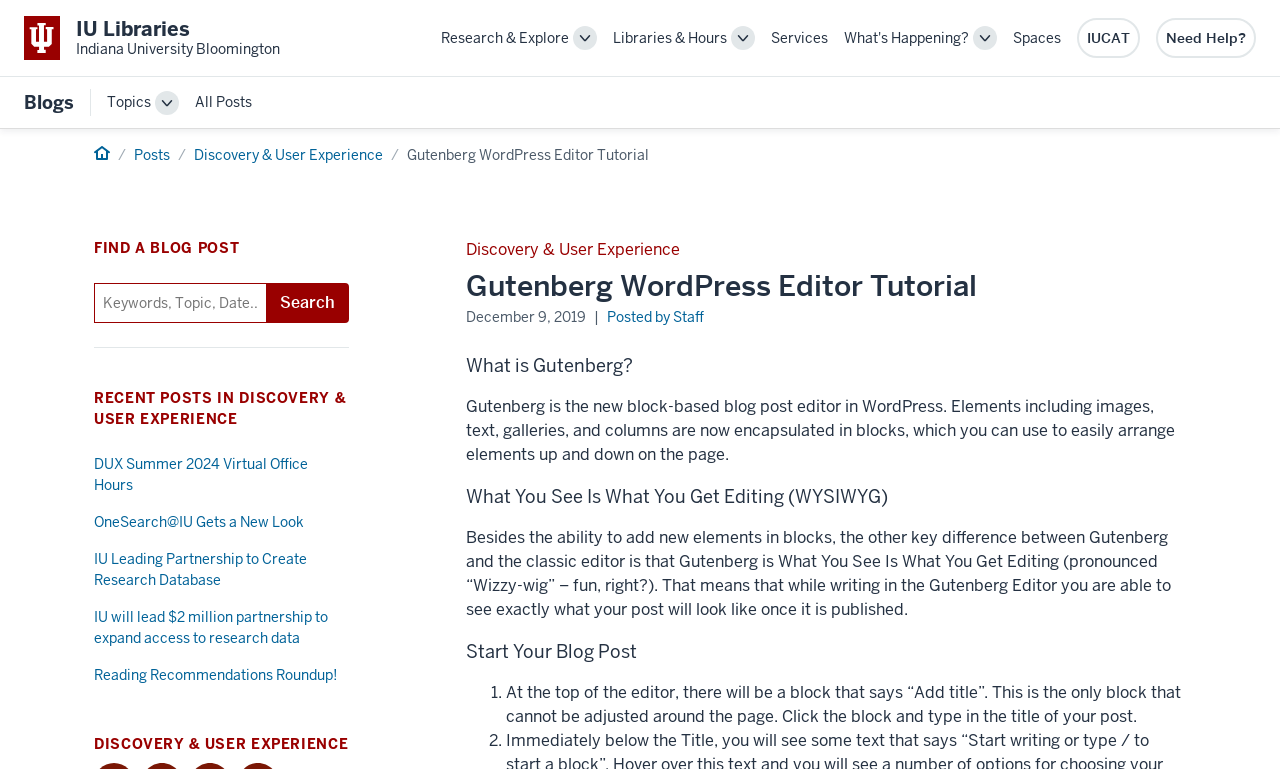Locate the primary heading on the webpage and return its text.

Gutenberg WordPress Editor Tutorial